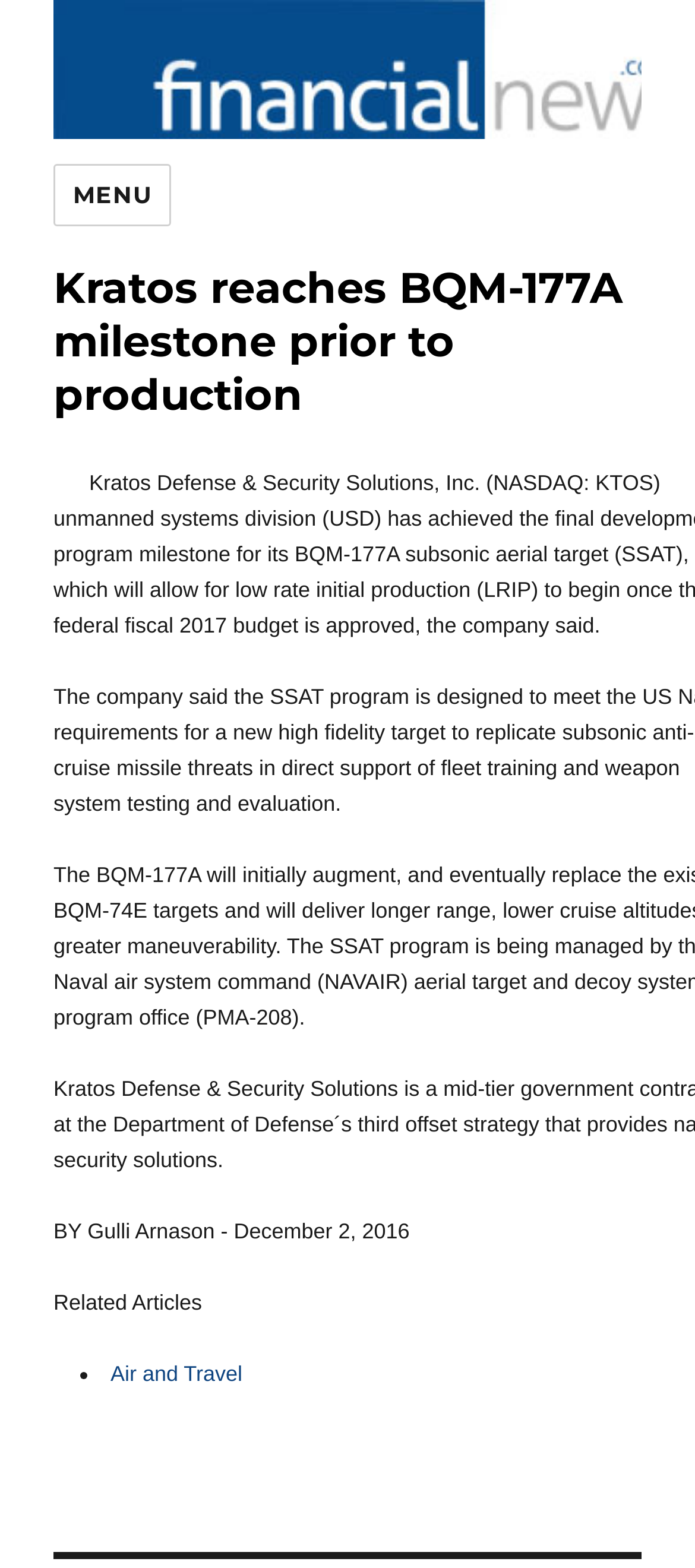What is the category of the related article?
Based on the screenshot, give a detailed explanation to answer the question.

I found the category of the related article by looking at the link 'Air and Travel' which is located in the 'Related Articles' section.